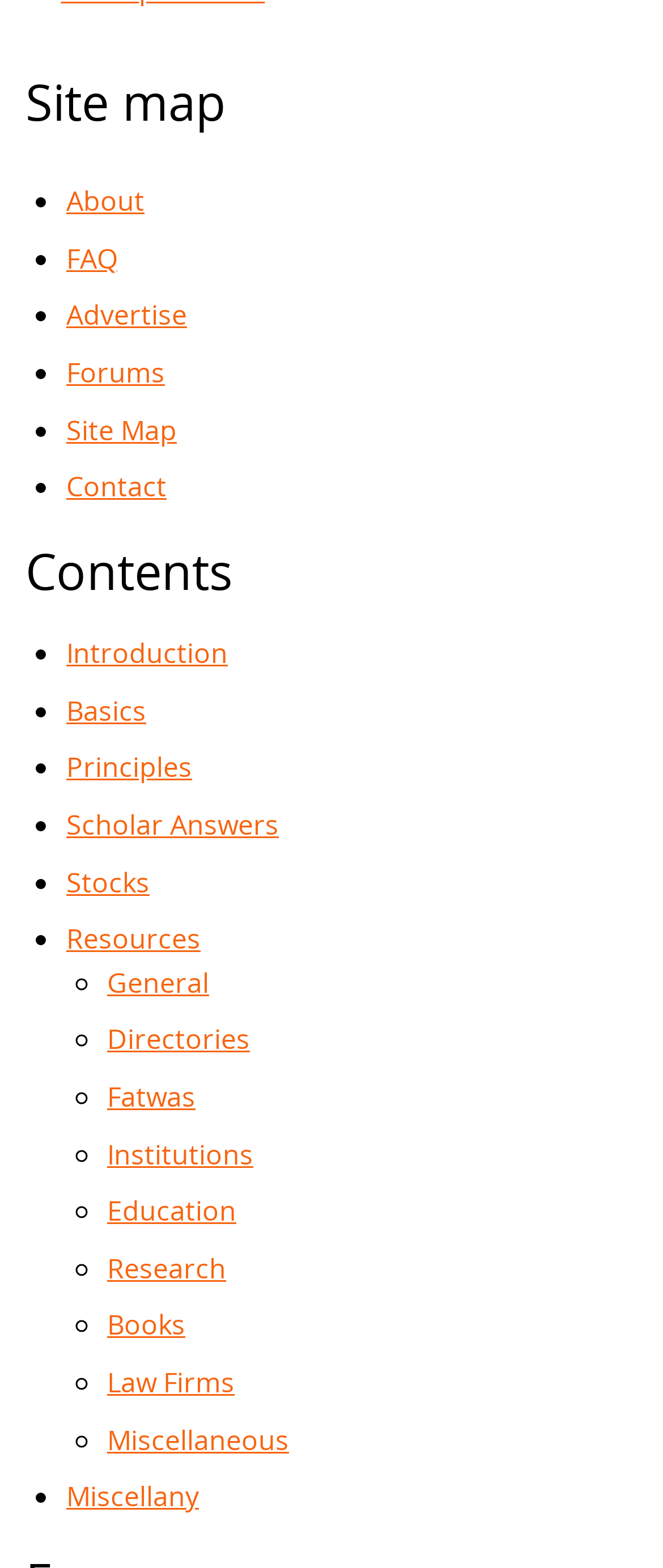Please find the bounding box coordinates of the clickable region needed to complete the following instruction: "Click on About". The bounding box coordinates must consist of four float numbers between 0 and 1, i.e., [left, top, right, bottom].

[0.1, 0.116, 0.218, 0.14]